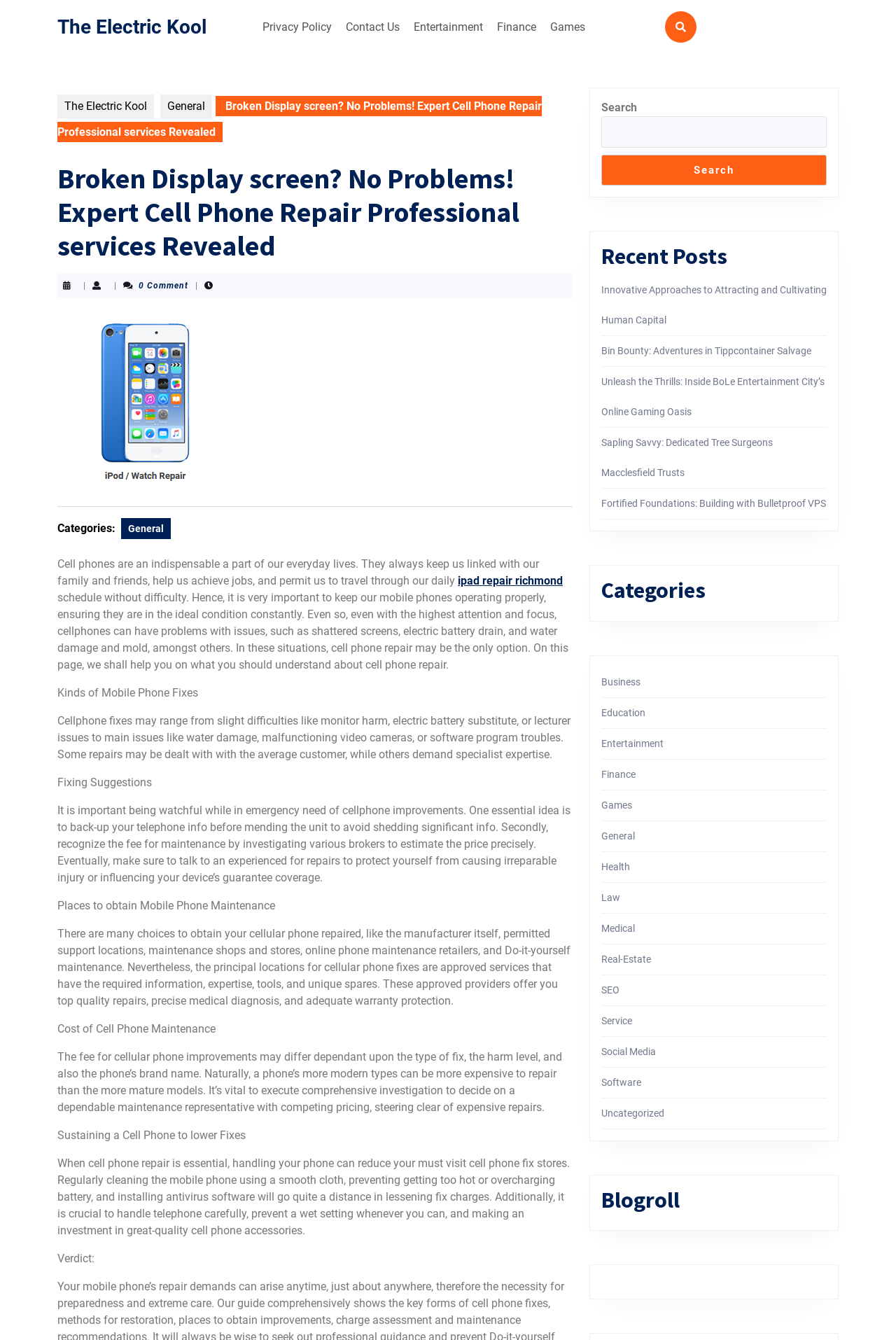Identify the bounding box coordinates for the element that needs to be clicked to fulfill this instruction: "Read the 'Recent Posts'". Provide the coordinates in the format of four float numbers between 0 and 1: [left, top, right, bottom].

[0.671, 0.181, 0.923, 0.201]